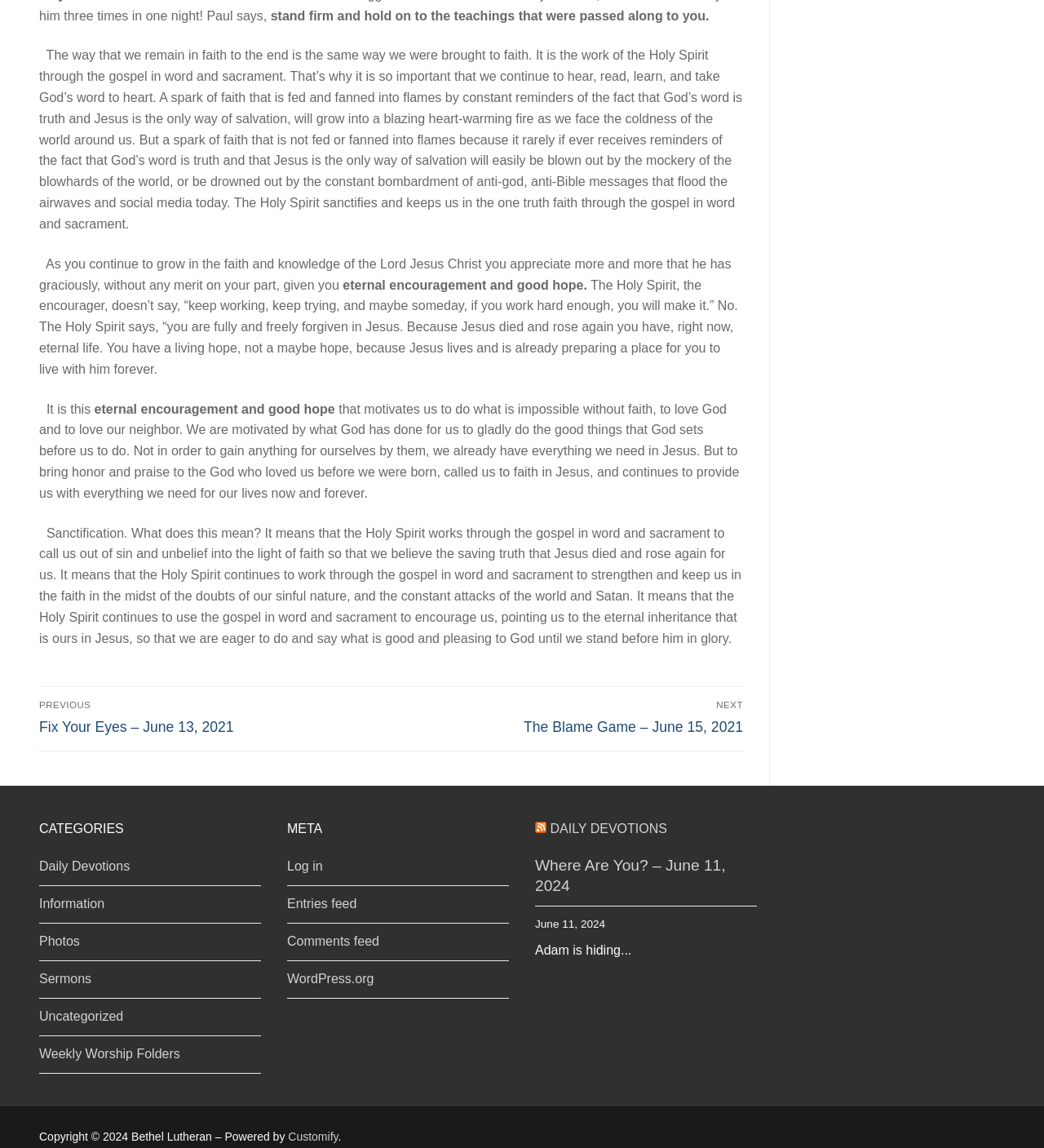Can you give a comprehensive explanation to the question given the content of the image?
What is the purpose of the 'Posts' navigation section?

The 'Posts' navigation section contains links to previous and next posts, suggesting that it is intended to allow users to navigate between different articles or devotions on the website.